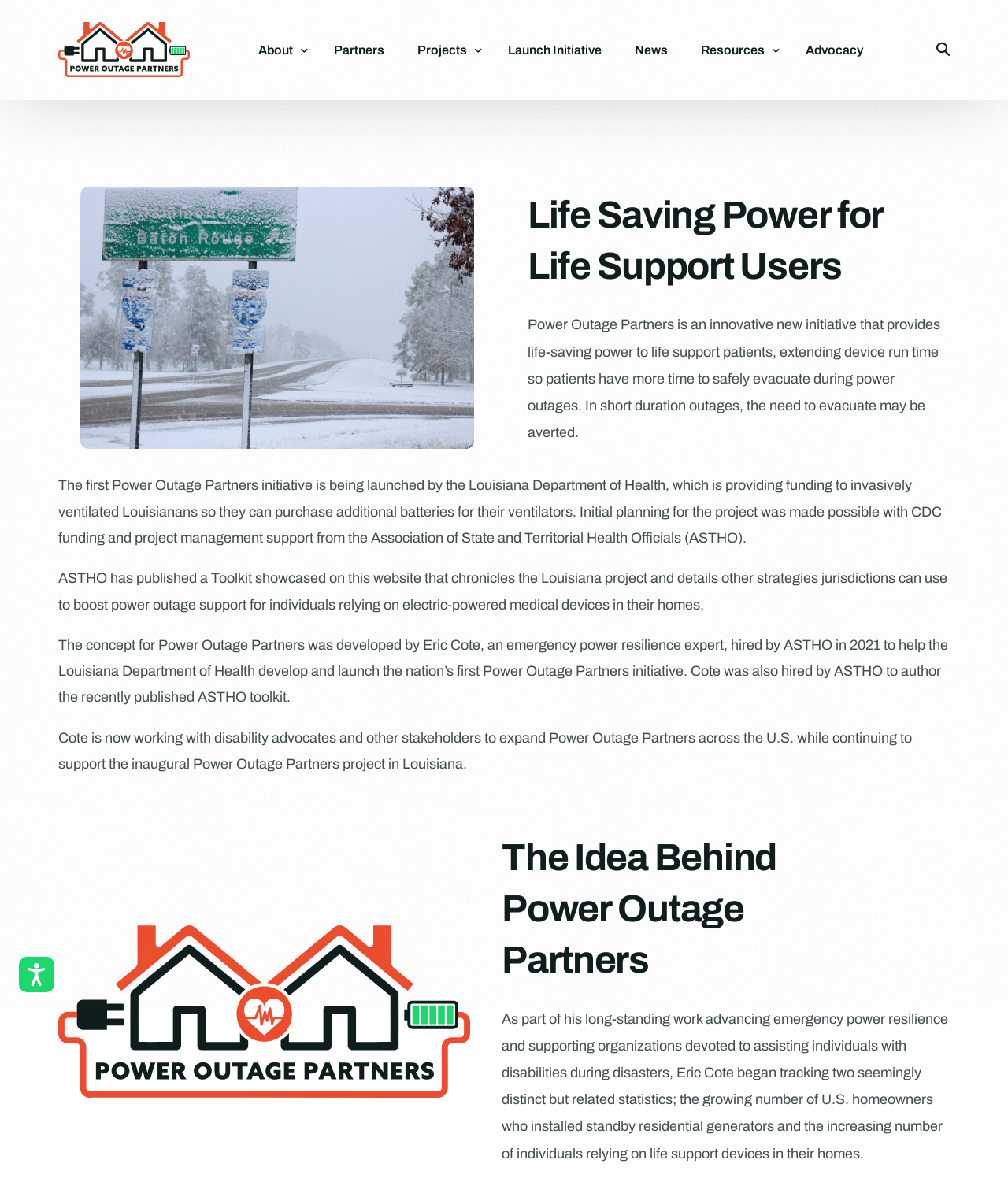Locate the bounding box coordinates of the element to click to perform the following action: 'Enter your email address'. The coordinates should be given as four float values between 0 and 1, in the form of [left, top, right, bottom].

None